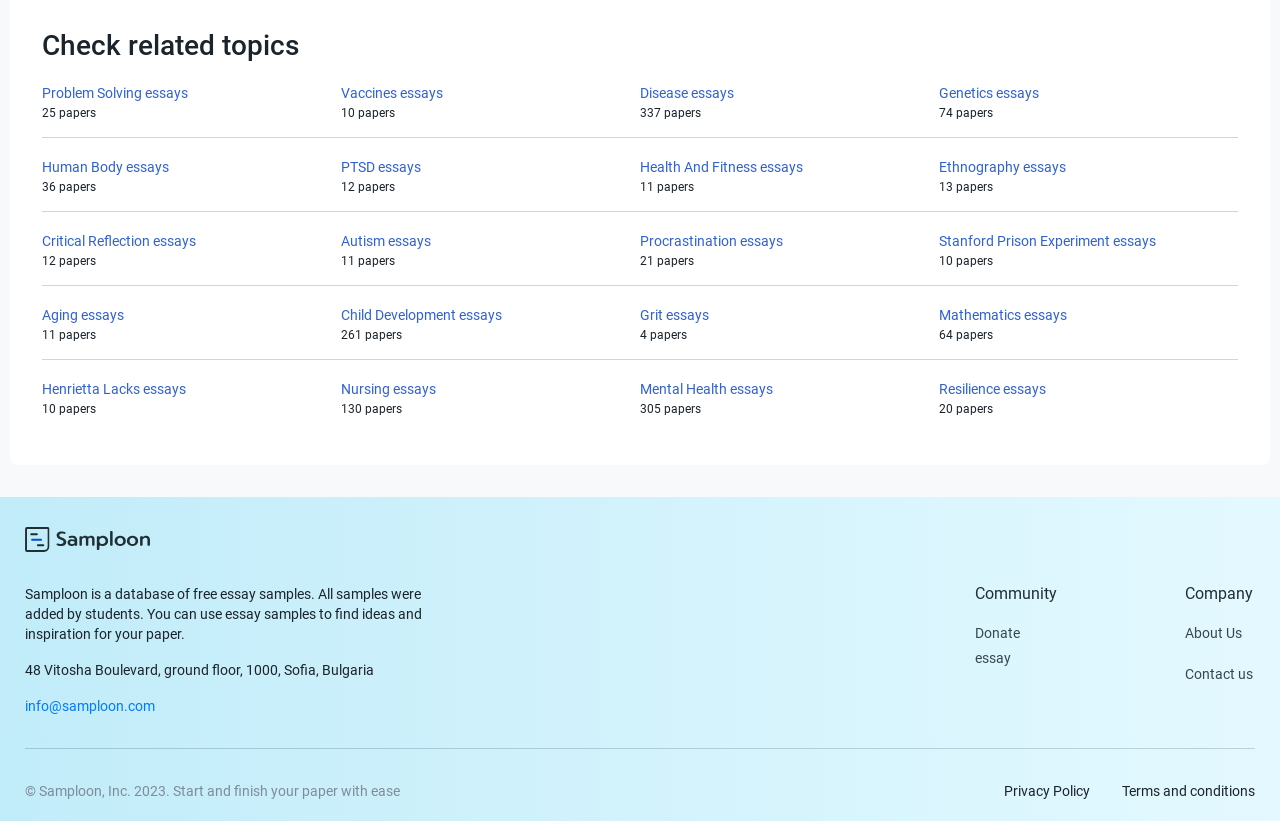How many papers are available on the topic of Child Development?
Based on the image content, provide your answer in one word or a short phrase.

261 papers